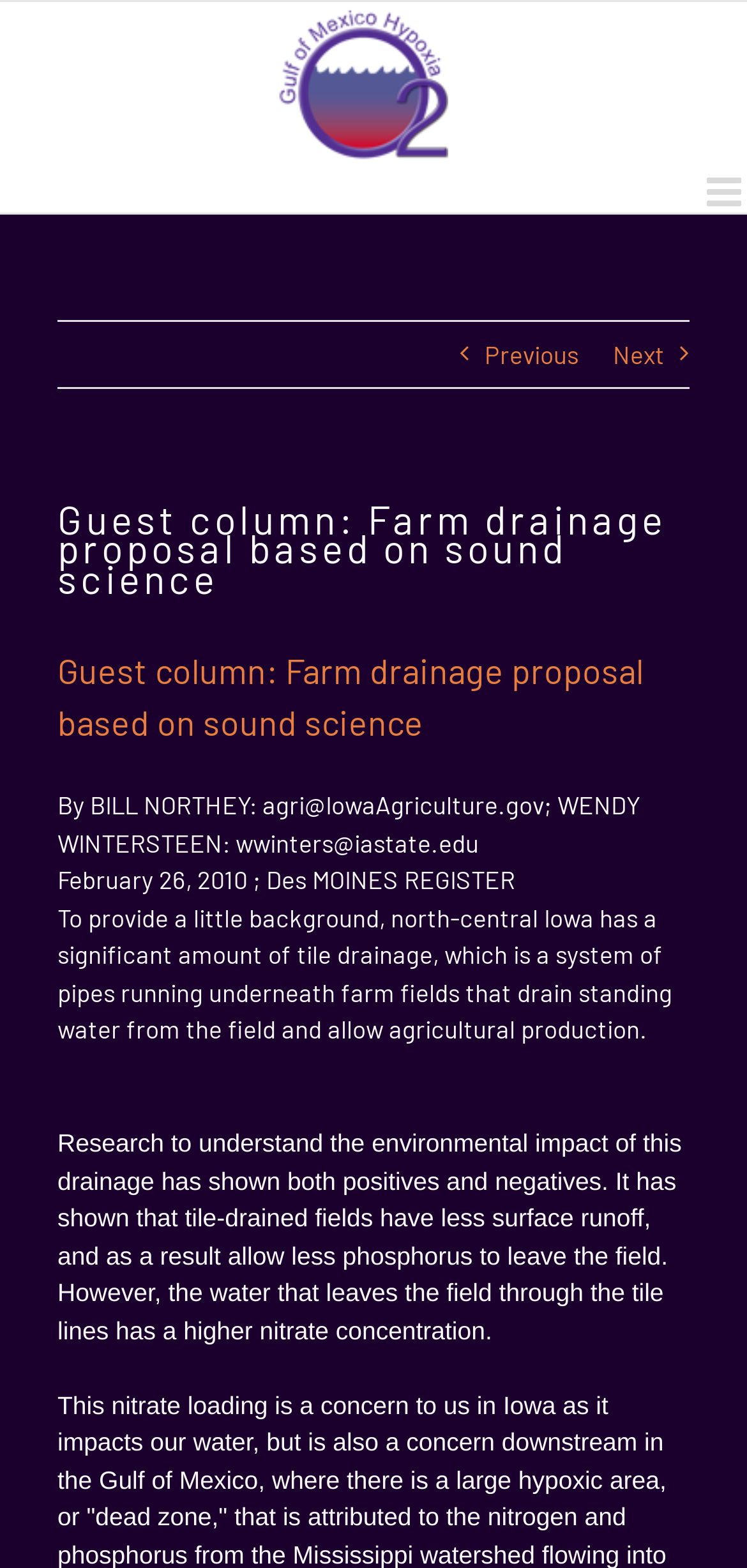What is the location being referred to?
From the image, respond with a single word or phrase.

north-central Iowa